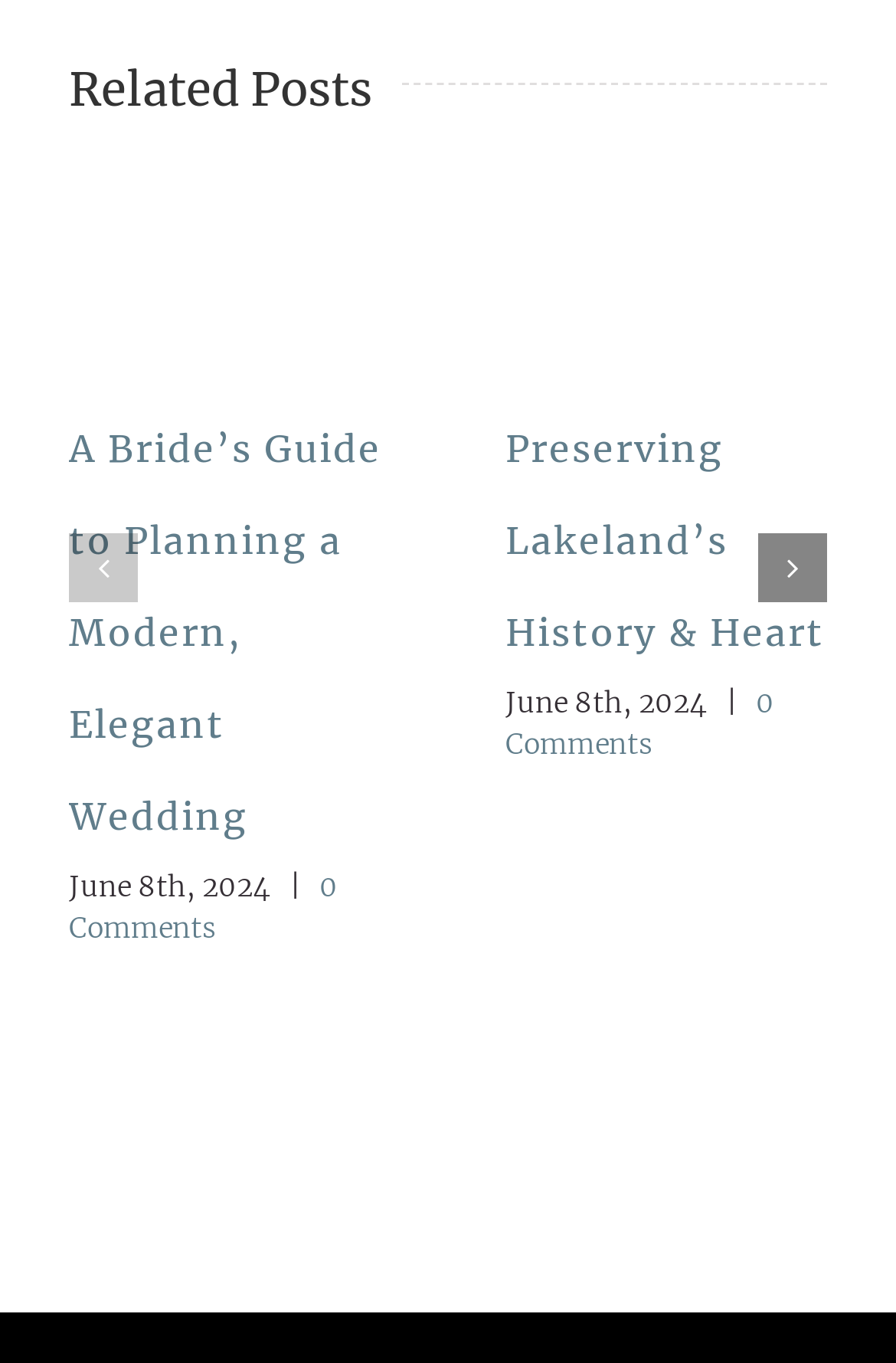Answer the following inquiry with a single word or phrase:
How many related posts are shown?

2